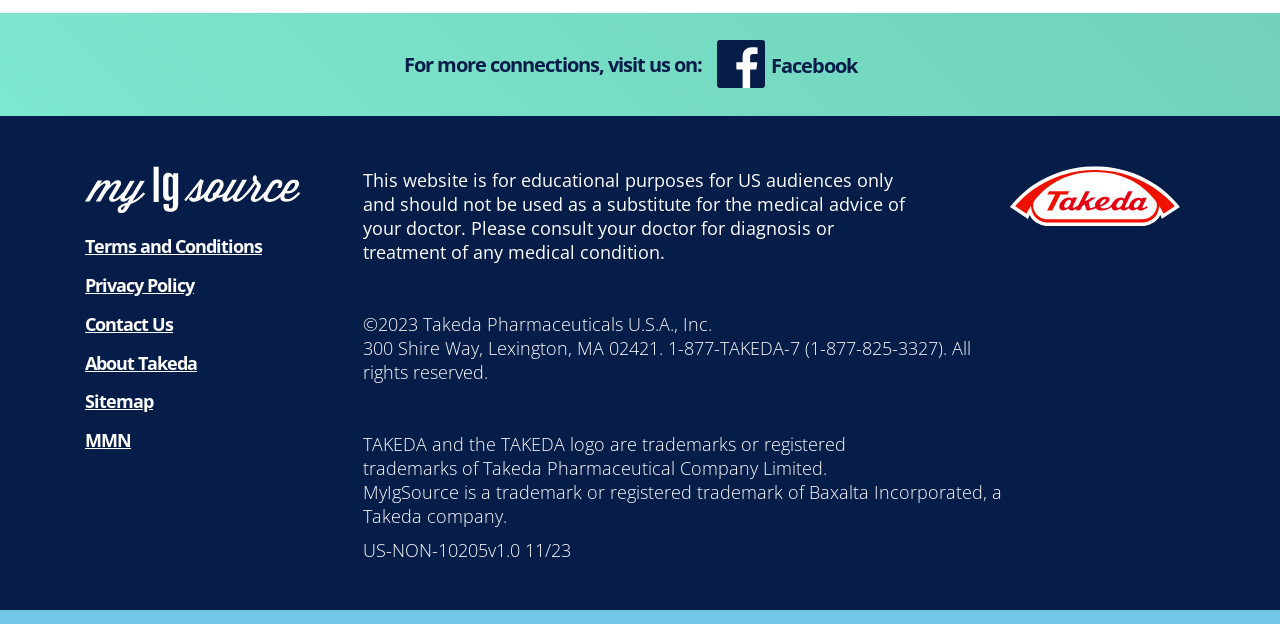Identify the bounding box coordinates of the section that should be clicked to achieve the task described: "View About Takeda".

[0.066, 0.562, 0.154, 0.6]